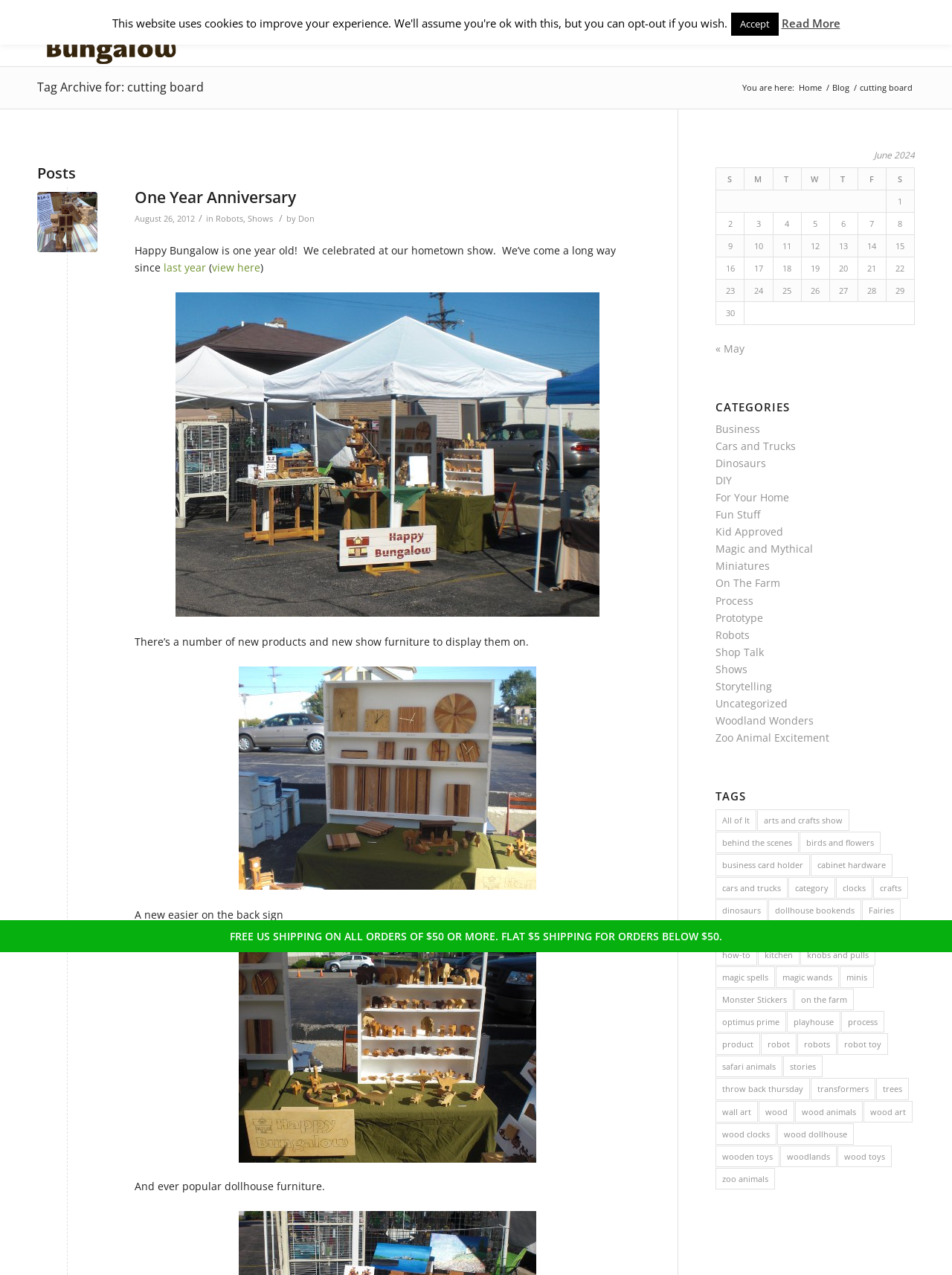What is the topic of the image with the tired wood robot toy?
Answer the question with as much detail as you can, using the image as a reference.

The topic of the image with the tired wood robot toy can be determined by examining the image itself, which depicts a robot toy in a tired pose. The image is likely related to a blog post about the robot toy.